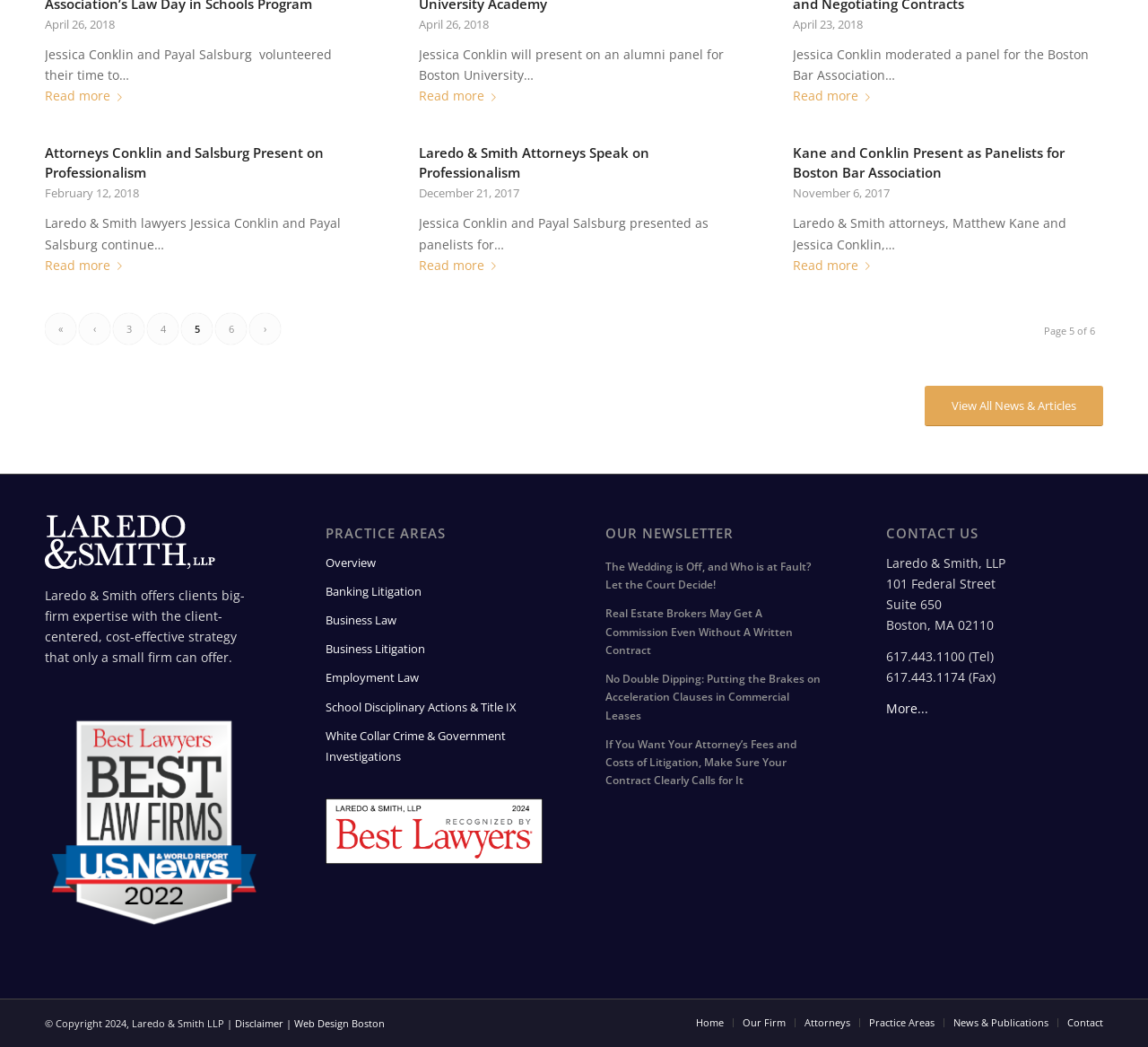Please identify the bounding box coordinates of the region to click in order to complete the task: "Go to page 3". The coordinates must be four float numbers between 0 and 1, specified as [left, top, right, bottom].

[0.098, 0.299, 0.126, 0.329]